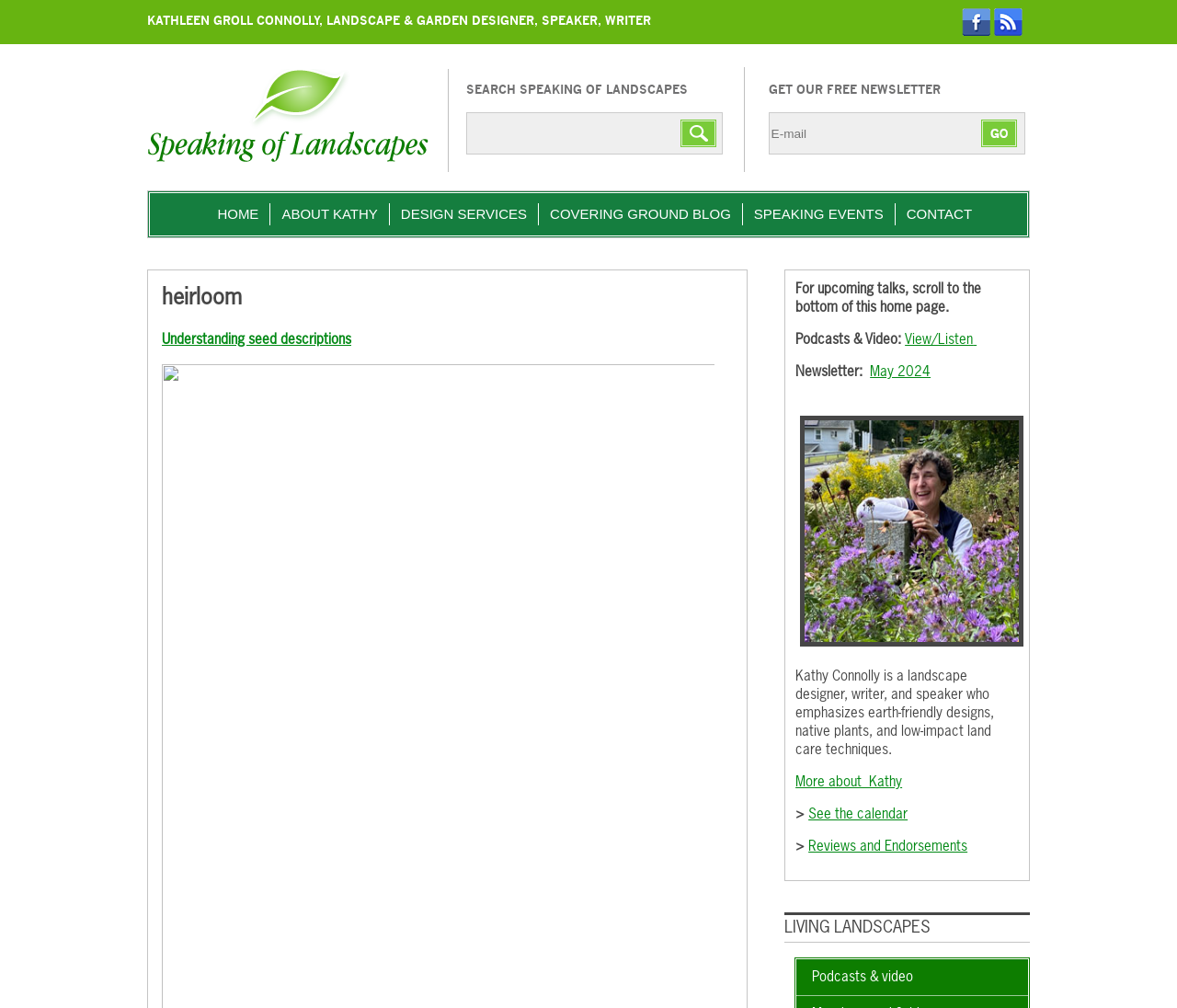Create a full and detailed caption for the entire webpage.

The webpage is about Kathleen Groll Connolly, a landscape and garden designer, speaker, and writer. At the top, there is a link to skip to the main content. Below that, there is a heading with Kathleen's name and profession. 

To the right of Kathleen's name, there are three social media links, each with an image. Below these links, there is a navigation menu with links to Home, About Kathy, Design Services, Covering Ground Blog, Speaking Events, and Contact.

On the left side of the page, there is a search bar with a heading "SEARCH SPEAKING OF LANDSCAPES" and a button to submit the search query. 

On the right side, there is a section to get a free newsletter, with a heading "GET OUR FREE NEWSLETTER" and a text box to enter an email address, along with a "Join" button.

Below the navigation menu, there is a section with a heading "heirloom" that contains several links and text. The first link is to an article about understanding seed descriptions. There is also a note about upcoming talks and a link to view or listen to podcasts and videos. Additionally, there is a section about the newsletter with a link to the May 2024 issue.

Further down, there is a brief description of Kathleen Connolly's work, emphasizing earth-friendly designs, native plants, and low-impact land care techniques. There are links to learn more about Kathy and to see her calendar. There is also a section with links to reviews and endorsements.

At the bottom of the page, there is a heading "LIVING LANDSCAPES" and a link to podcasts and videos.